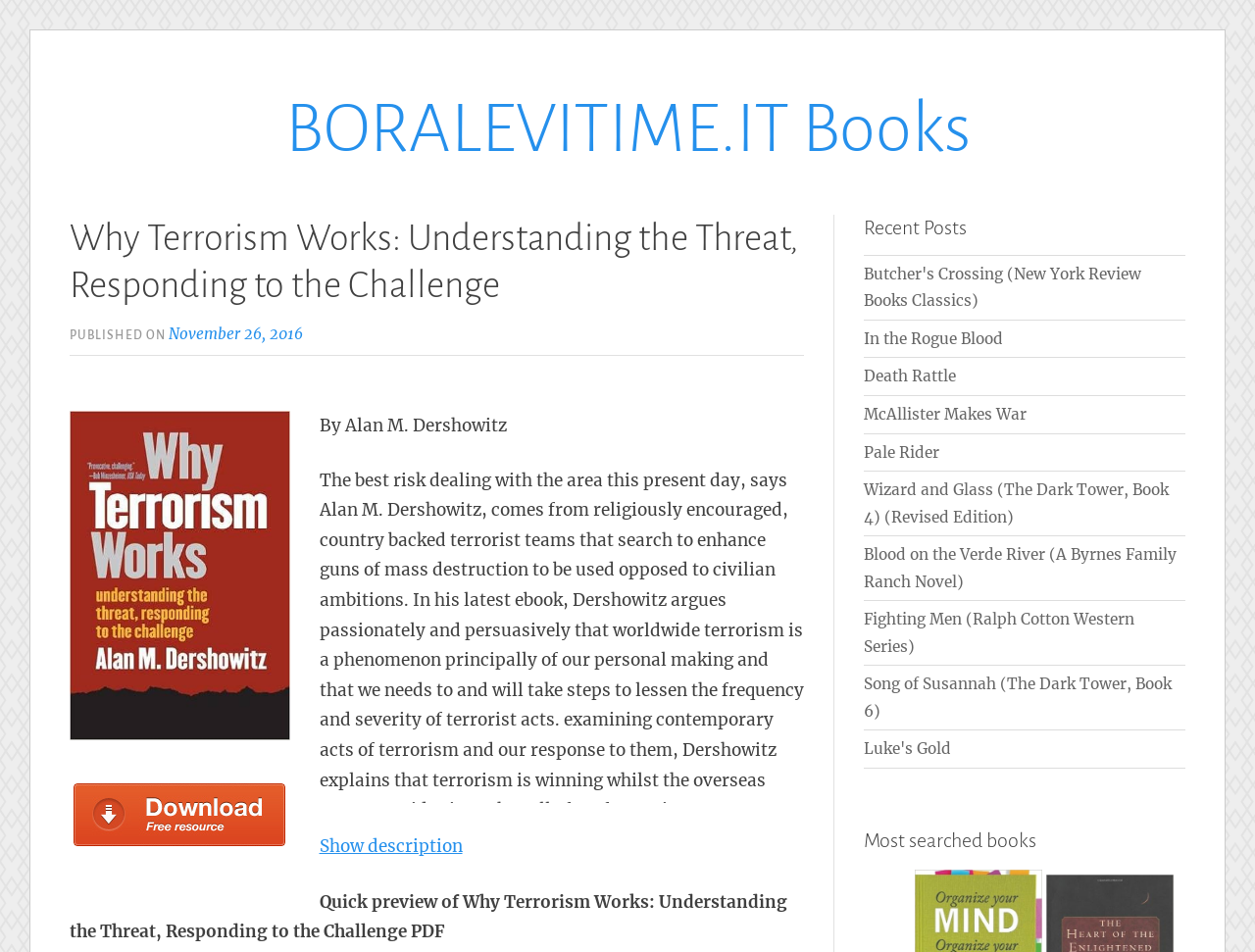Please provide a brief answer to the following inquiry using a single word or phrase:
What is the title of the book?

Why Terrorism Works